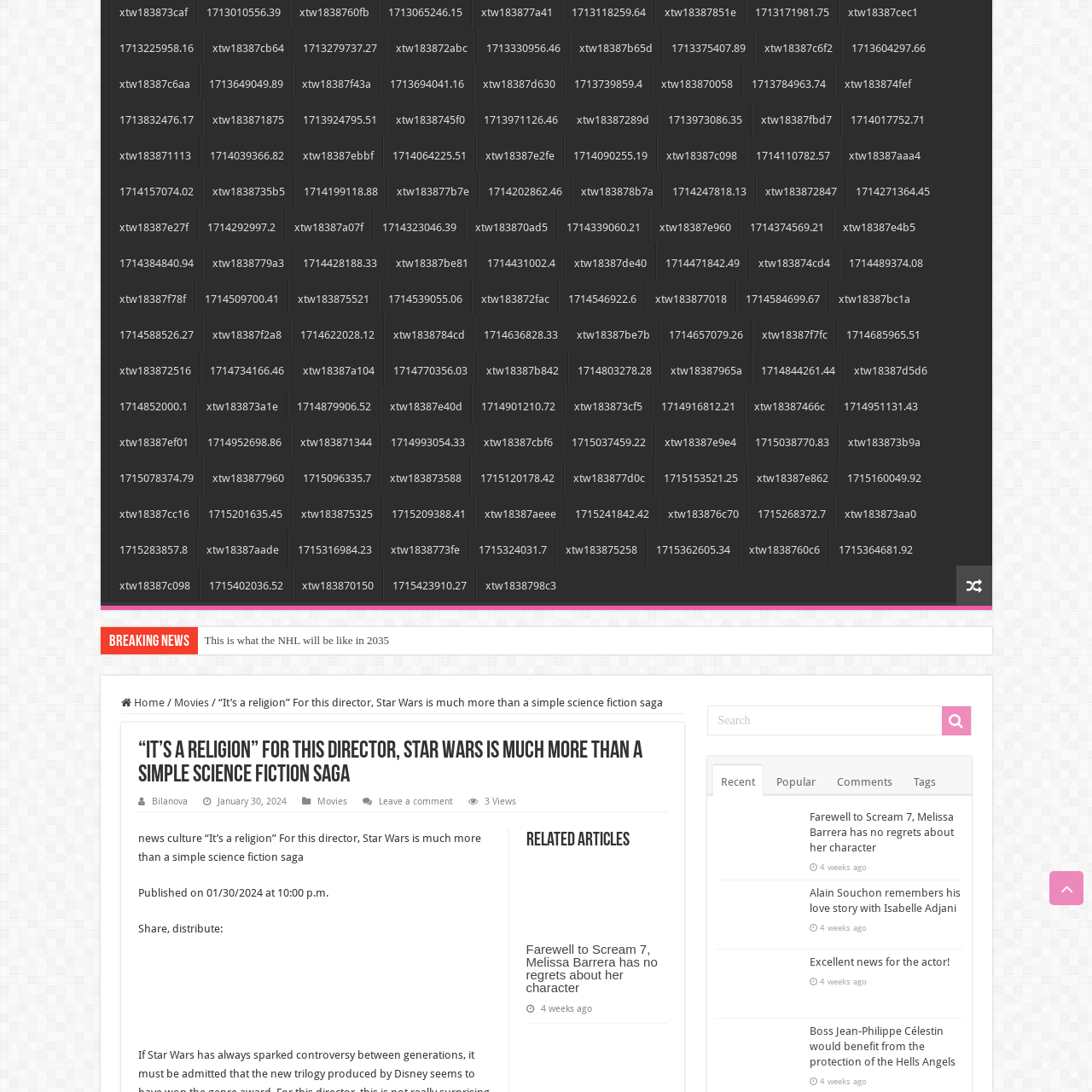Look closely at the section within the red border and give a one-word or brief phrase response to this question: 
What is the design style of the sneaker?

Minimalist